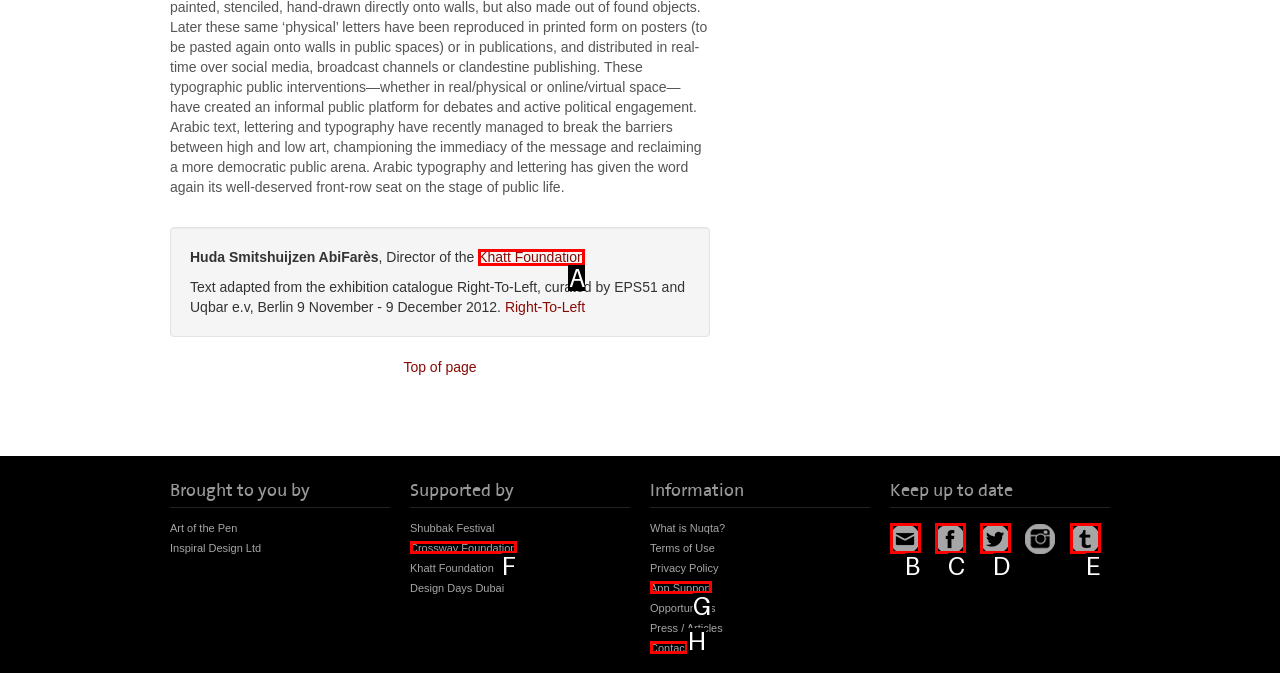Given the instruction: Click on Khatt Foundation, which HTML element should you click on?
Answer with the letter that corresponds to the correct option from the choices available.

A